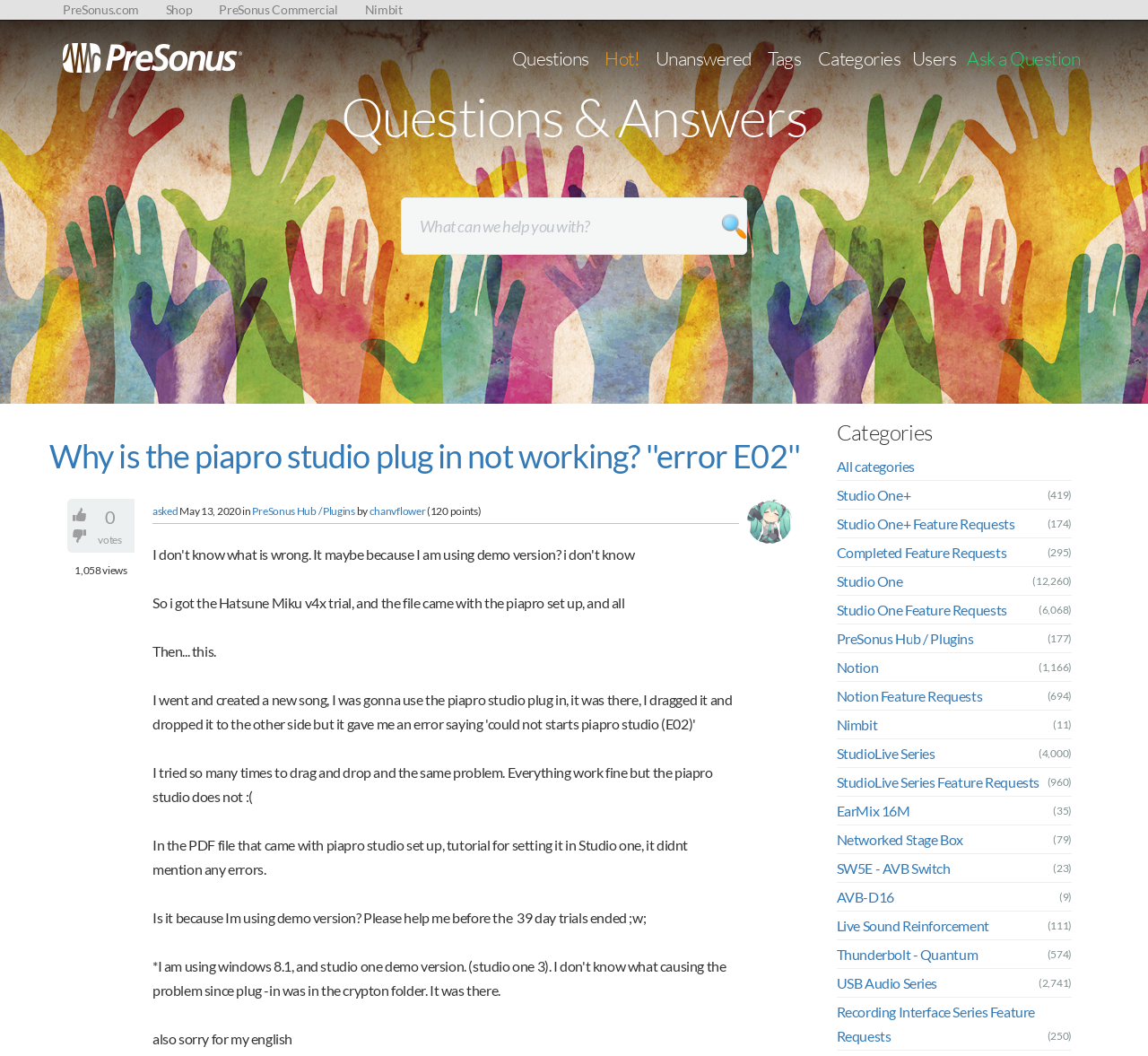Could you identify the text that serves as the heading for this webpage?

Questions & Answers